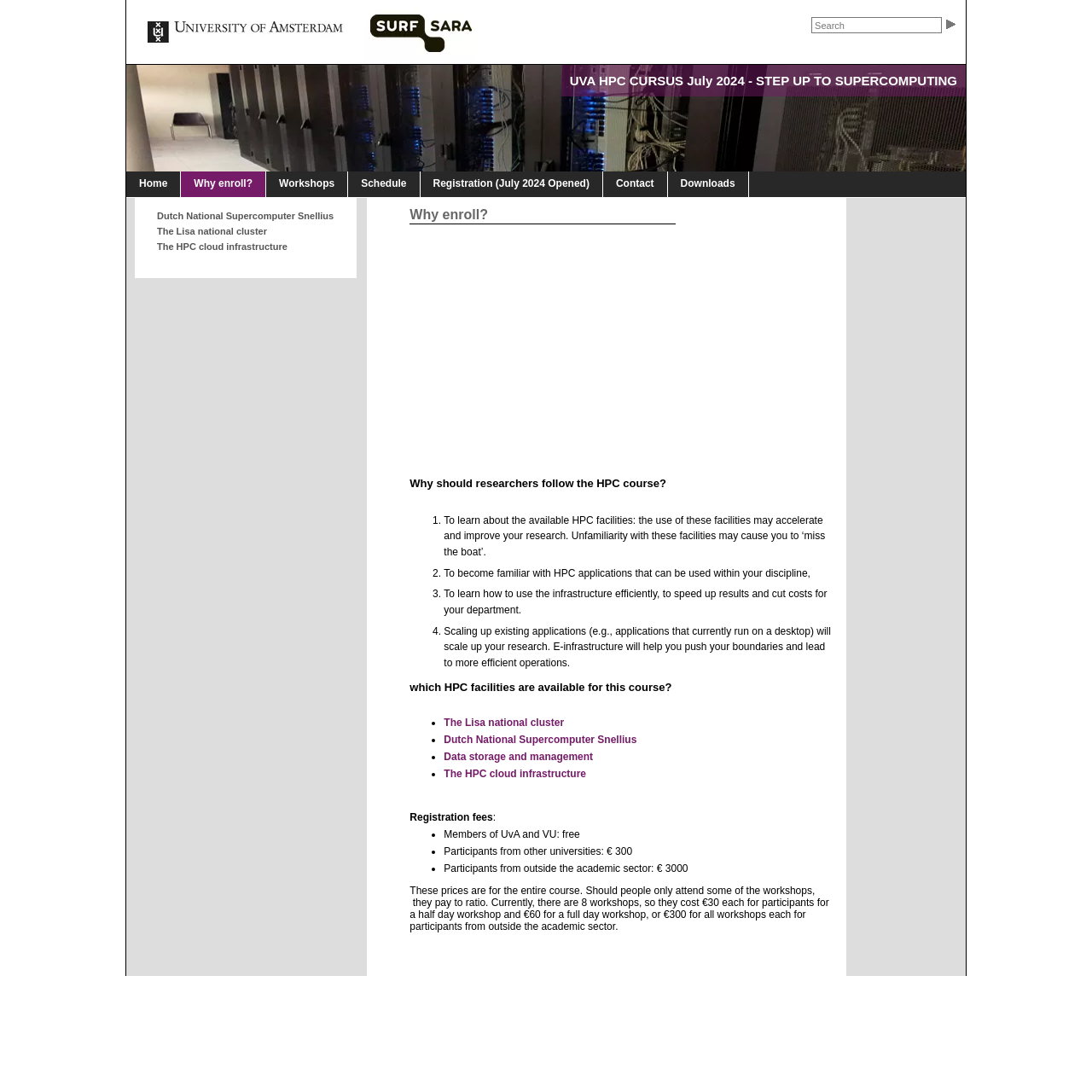Please examine the image and provide a detailed answer to the question: Why should researchers follow the HPC course?

Researchers should follow the HPC course to avoid missing opportunities that HPC facilities can provide. Unfamiliarity with these facilities may cause them to ‘miss the boat’ and not take advantage of the benefits that HPC can offer.